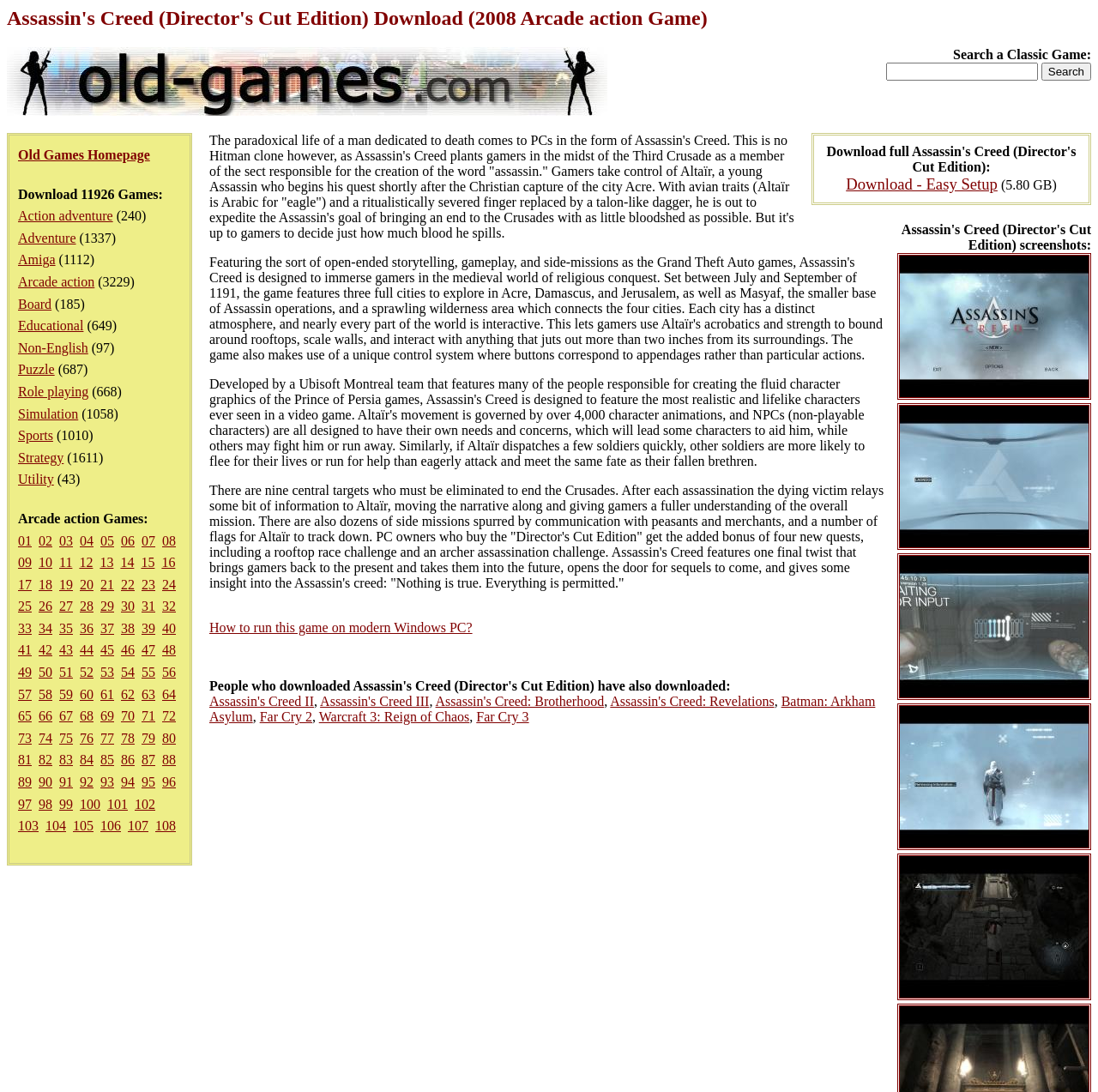What is the purpose of the textbox at the top of the webpage?
Look at the image and respond with a one-word or short-phrase answer.

Search a Classic Game